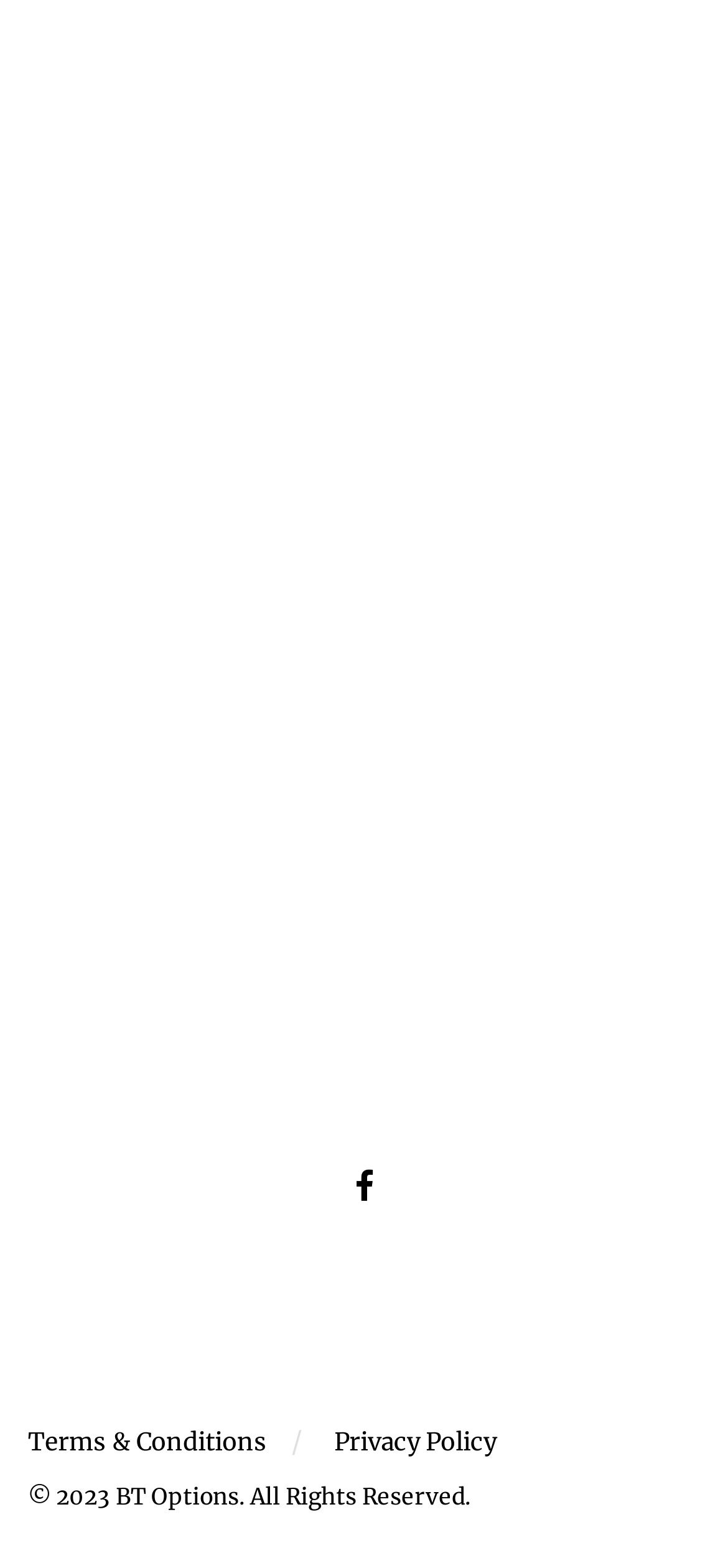Determine the bounding box coordinates of the UI element described by: "alt="exlpore-sri-lanka-logo"".

[0.141, 0.682, 0.859, 0.709]